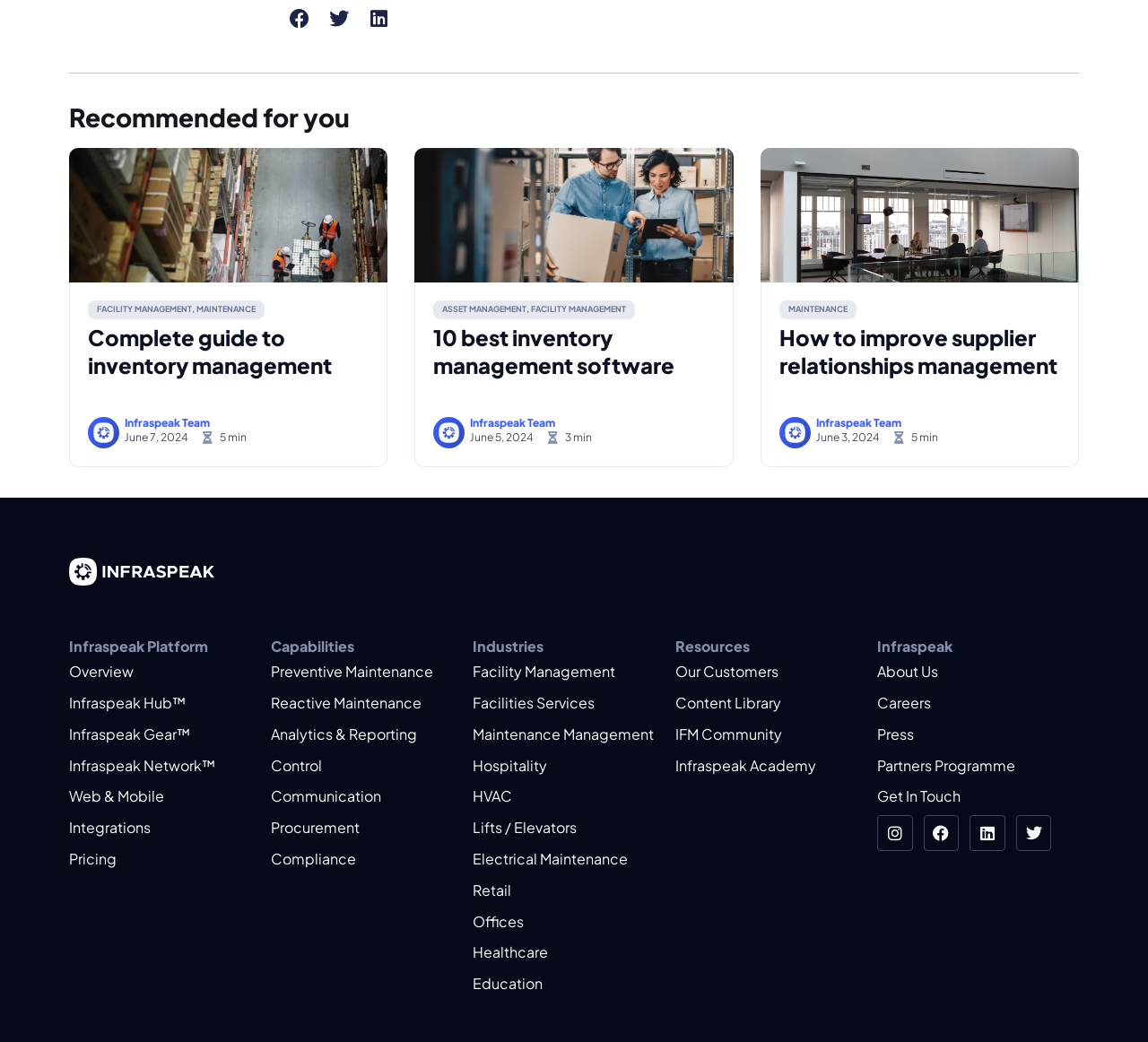Please specify the coordinates of the bounding box for the element that should be clicked to carry out this instruction: "Check the pricing". The coordinates must be four float numbers between 0 and 1, formatted as [left, top, right, bottom].

[0.06, 0.816, 0.236, 0.834]